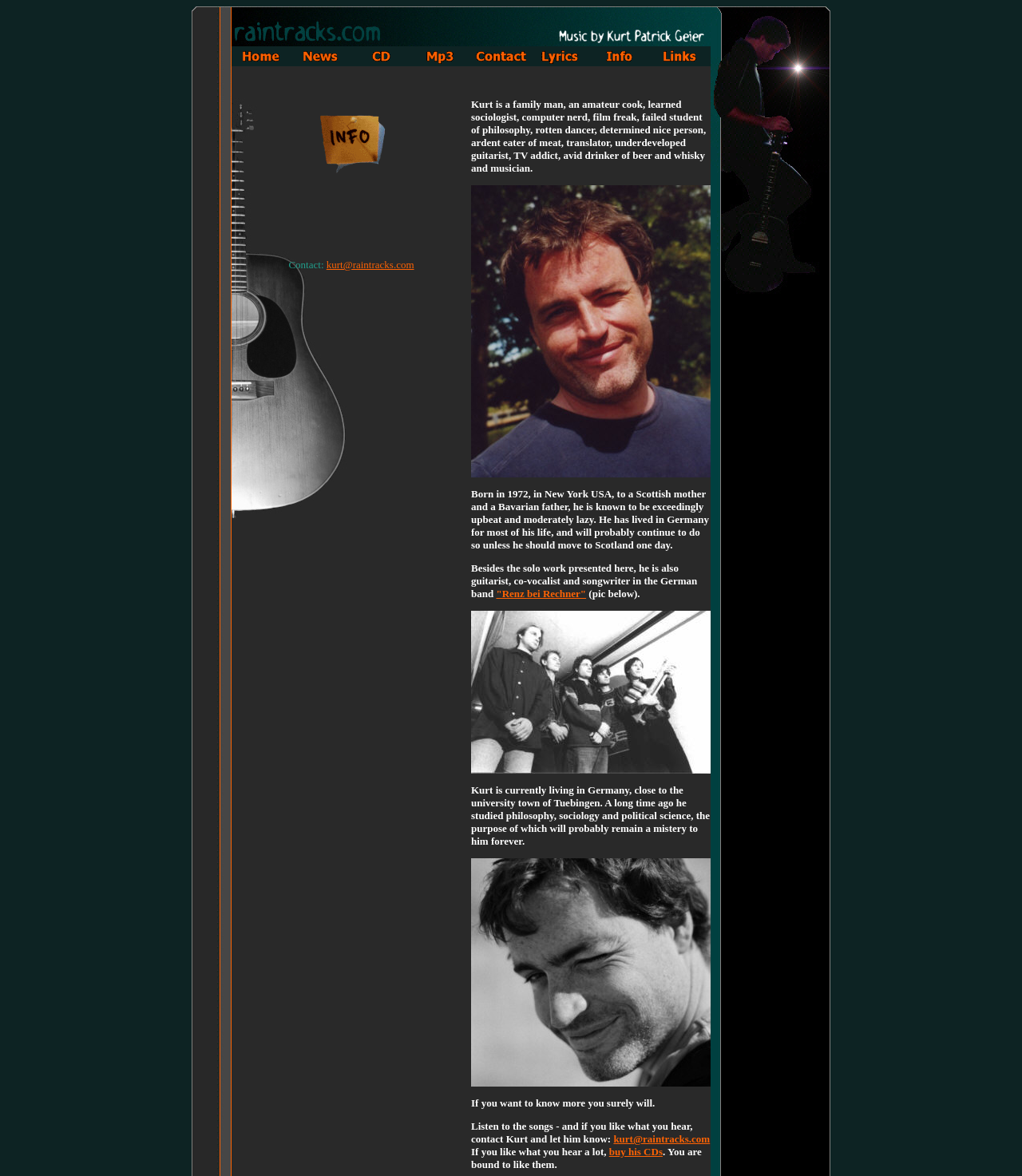Determine the bounding box coordinates of the region that needs to be clicked to achieve the task: "Check the 'kurt@raintracks.com' email link".

[0.6, 0.963, 0.695, 0.974]